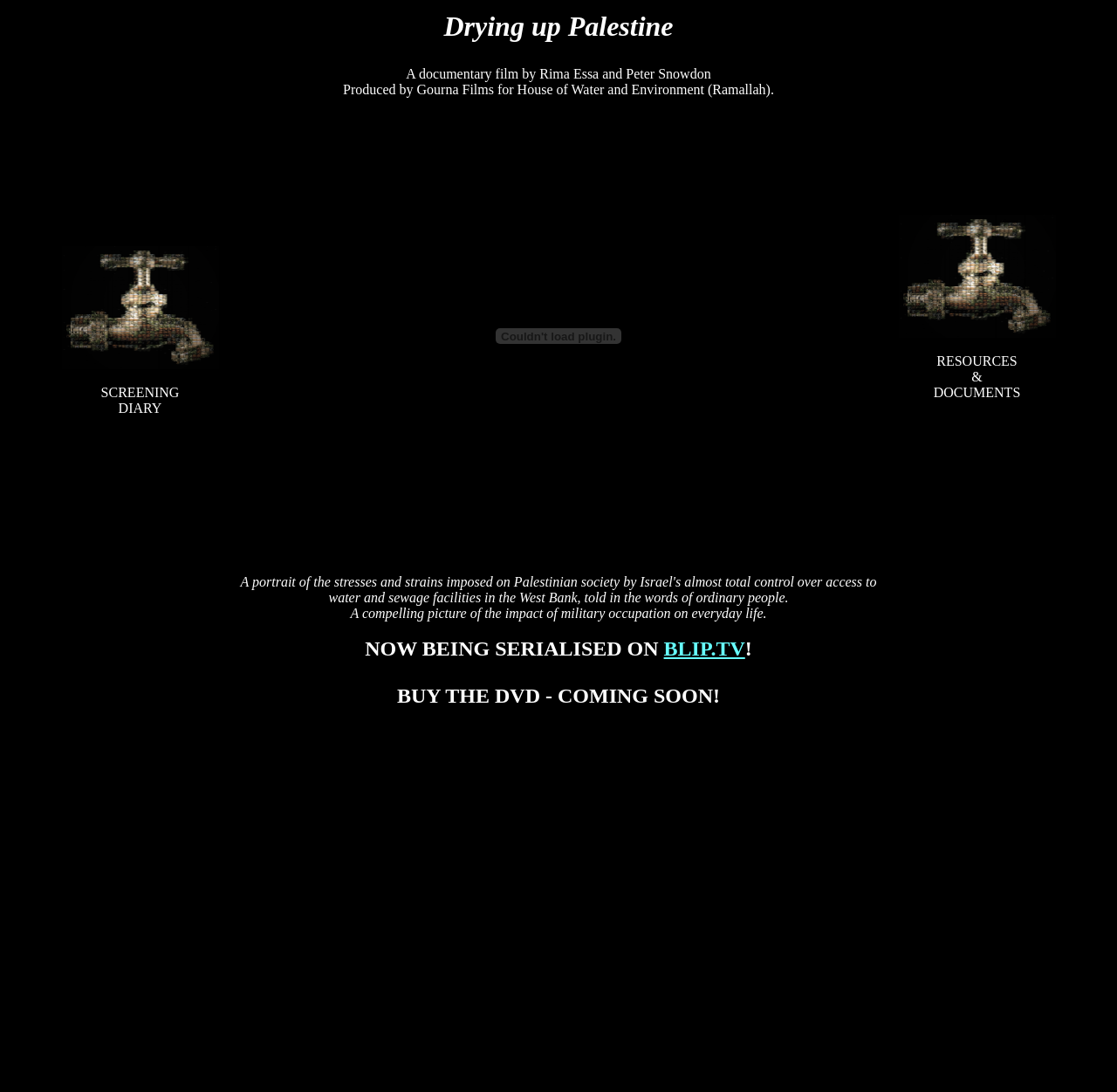Please give a concise answer to this question using a single word or phrase: 
What is the title of the first table cell?

SCREENING DIARY